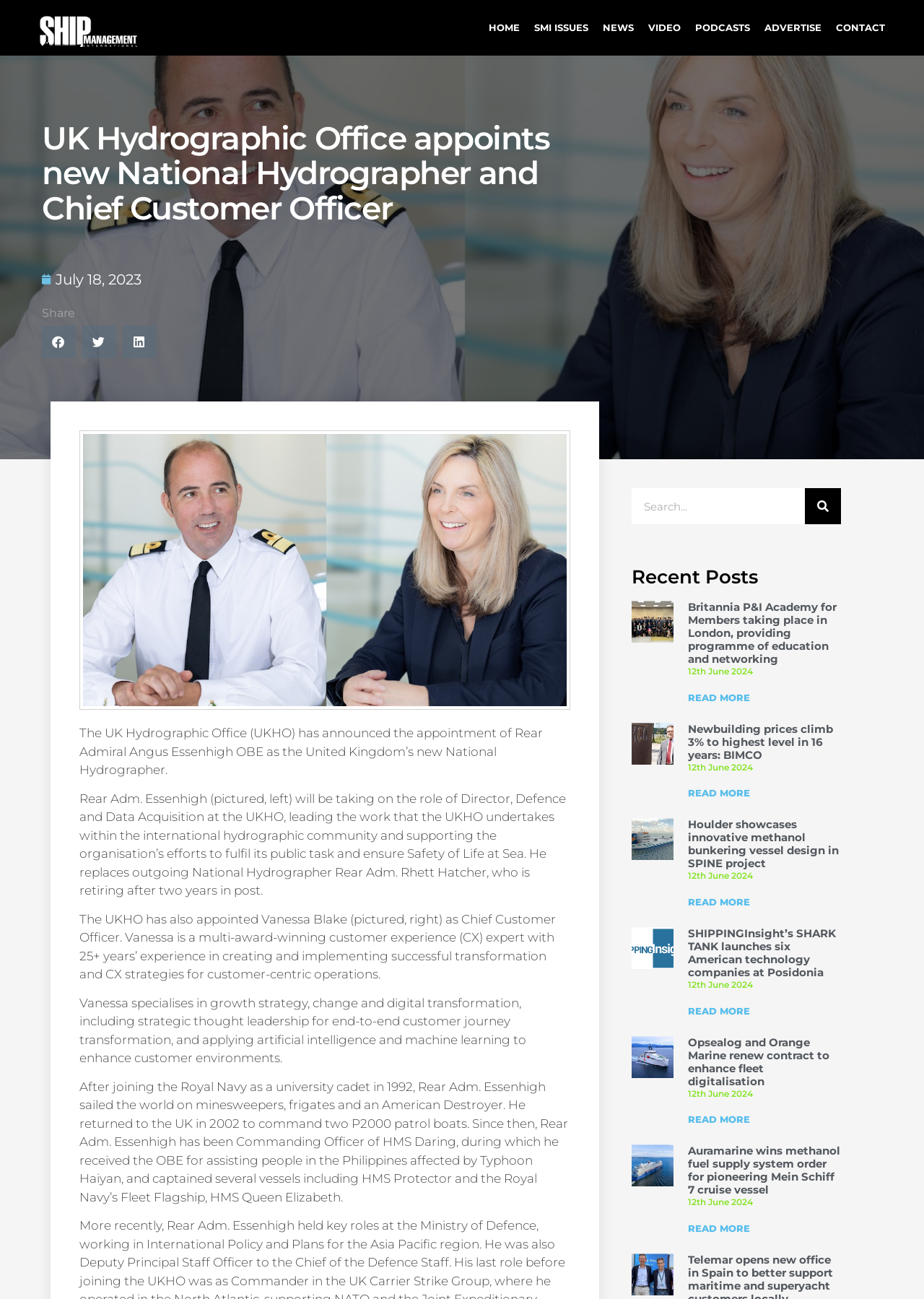Calculate the bounding box coordinates for the UI element based on the following description: "News & Events". Ensure the coordinates are four float numbers between 0 and 1, i.e., [left, top, right, bottom].

None